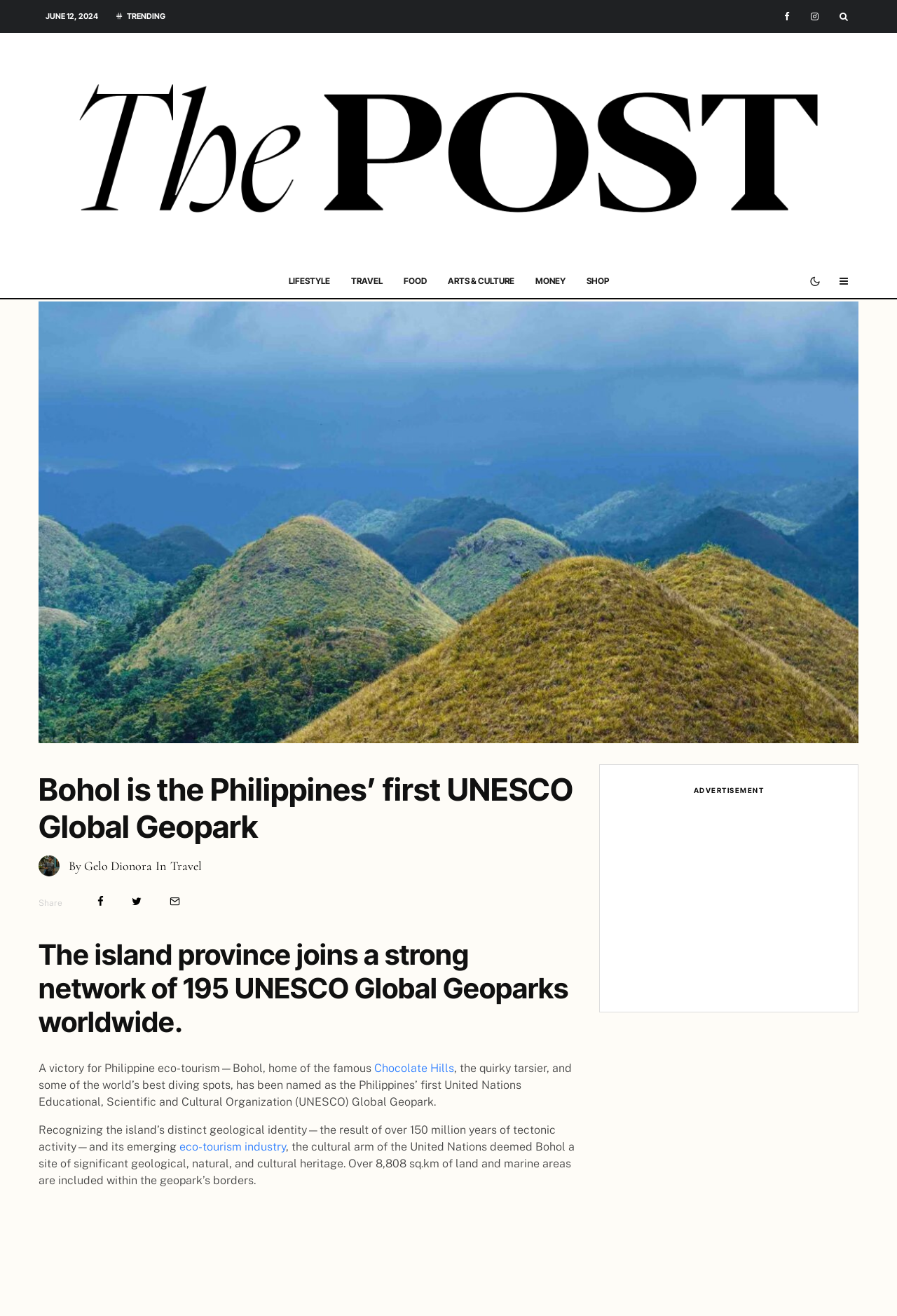What is Bohol recognized as by UNESCO?
Using the image, give a concise answer in the form of a single word or short phrase.

UNESCO Global Geopark